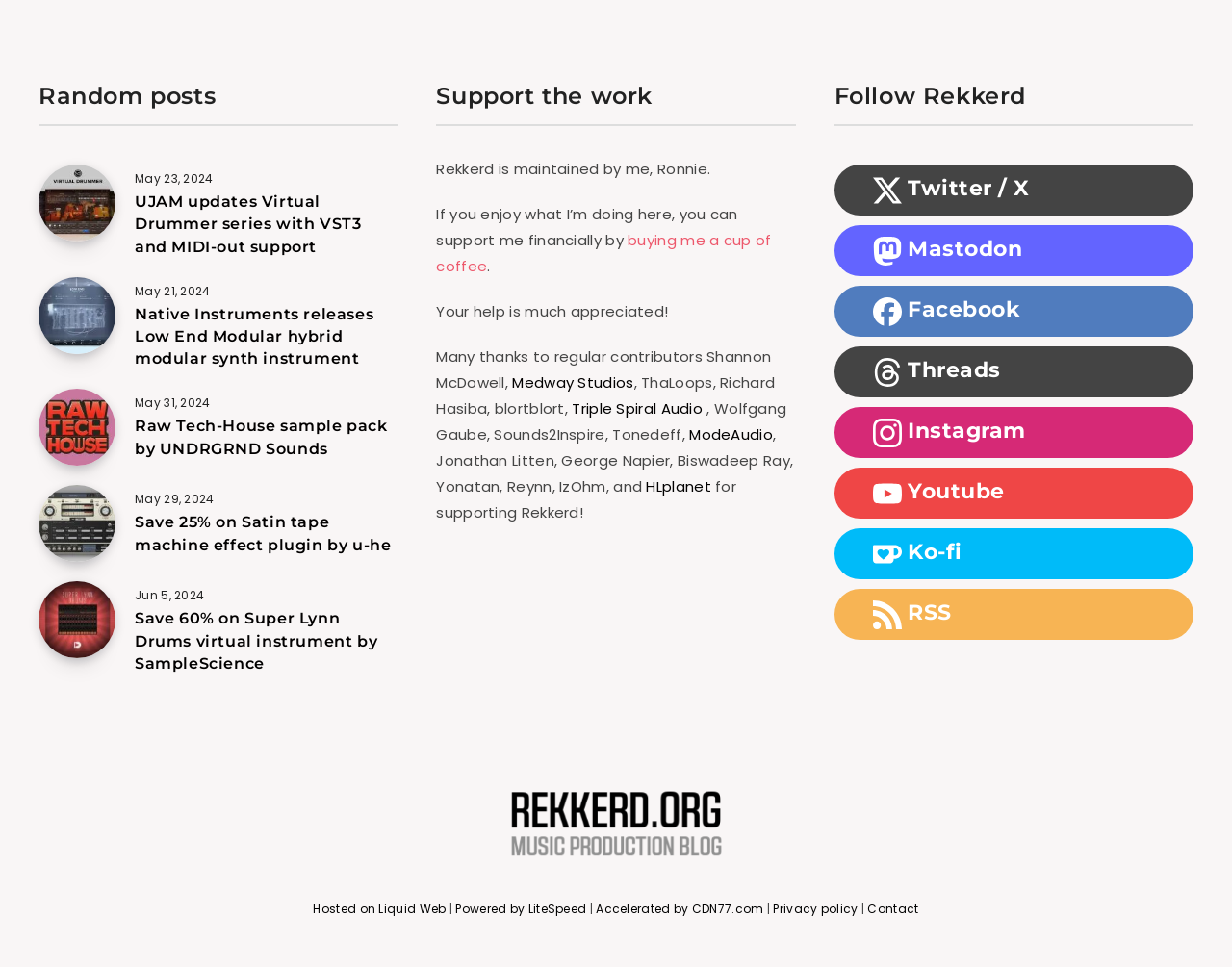Identify the bounding box coordinates of the region that needs to be clicked to carry out this instruction: "Follow Rekkerd on Twitter". Provide these coordinates as four float numbers ranging from 0 to 1, i.e., [left, top, right, bottom].

[0.677, 0.17, 0.969, 0.223]